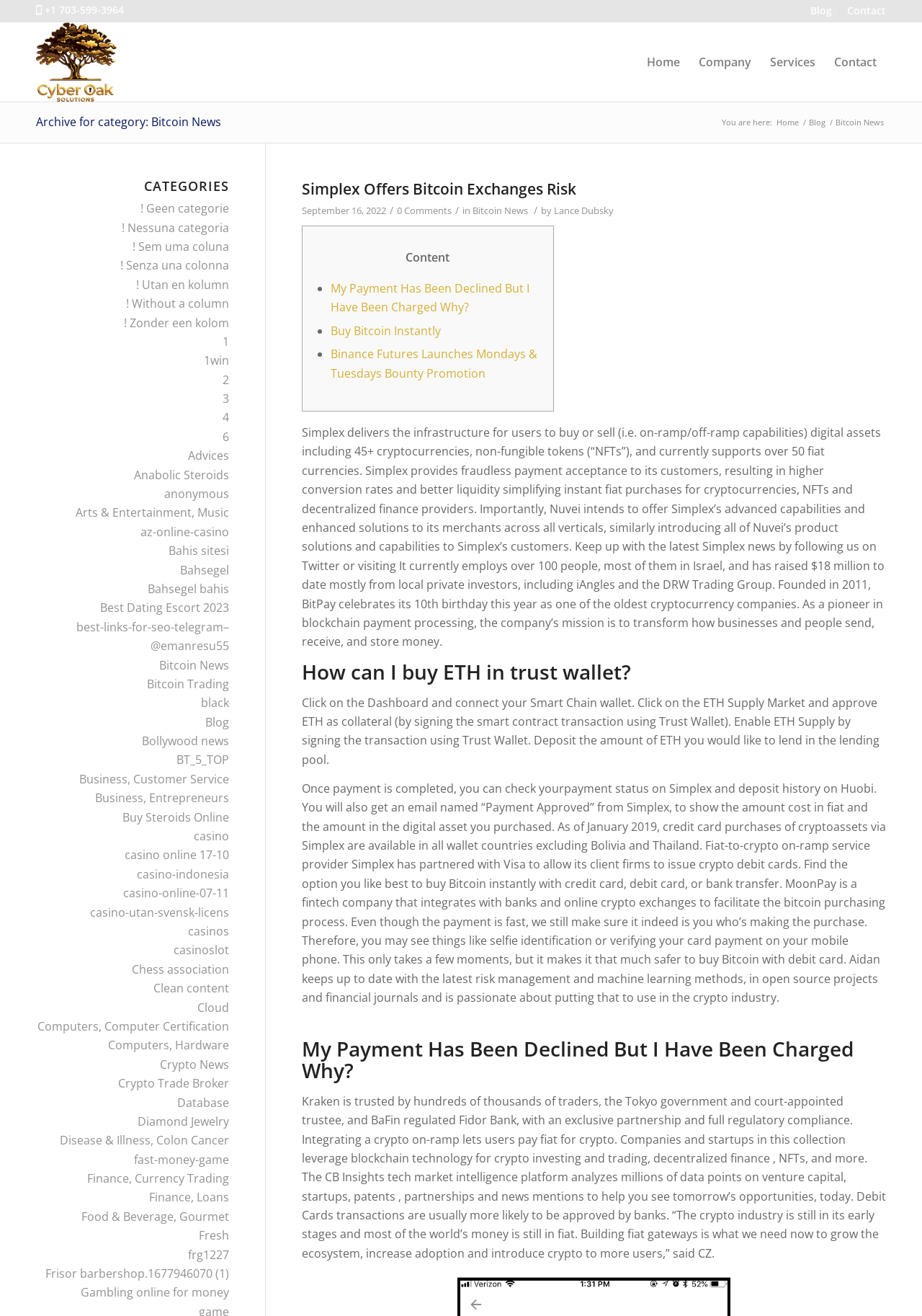Mark the bounding box of the element that matches the following description: "alt="Cyber Oak Solutions"".

[0.039, 0.017, 0.127, 0.077]